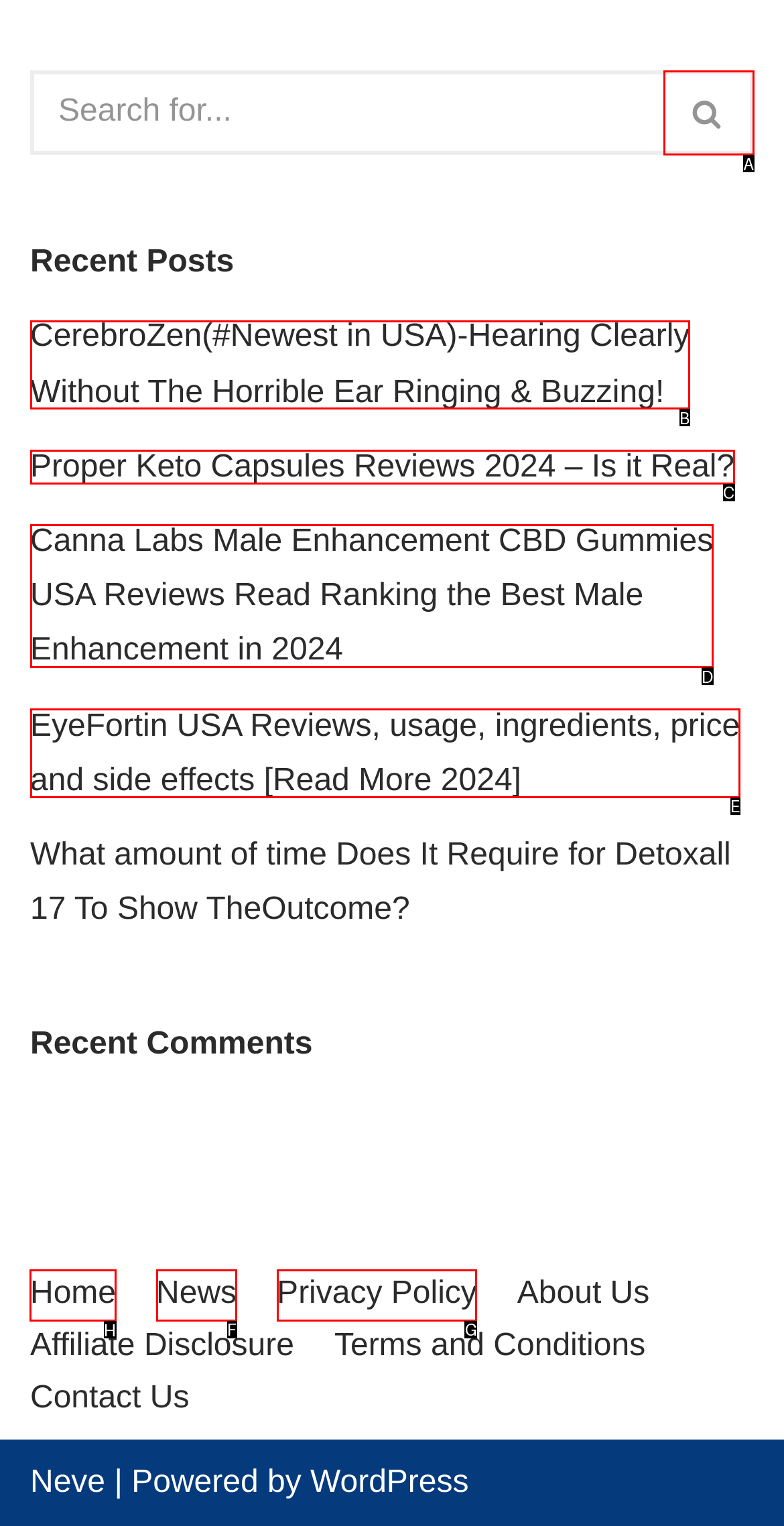Tell me which one HTML element I should click to complete the following task: Go to the home page
Answer with the option's letter from the given choices directly.

H